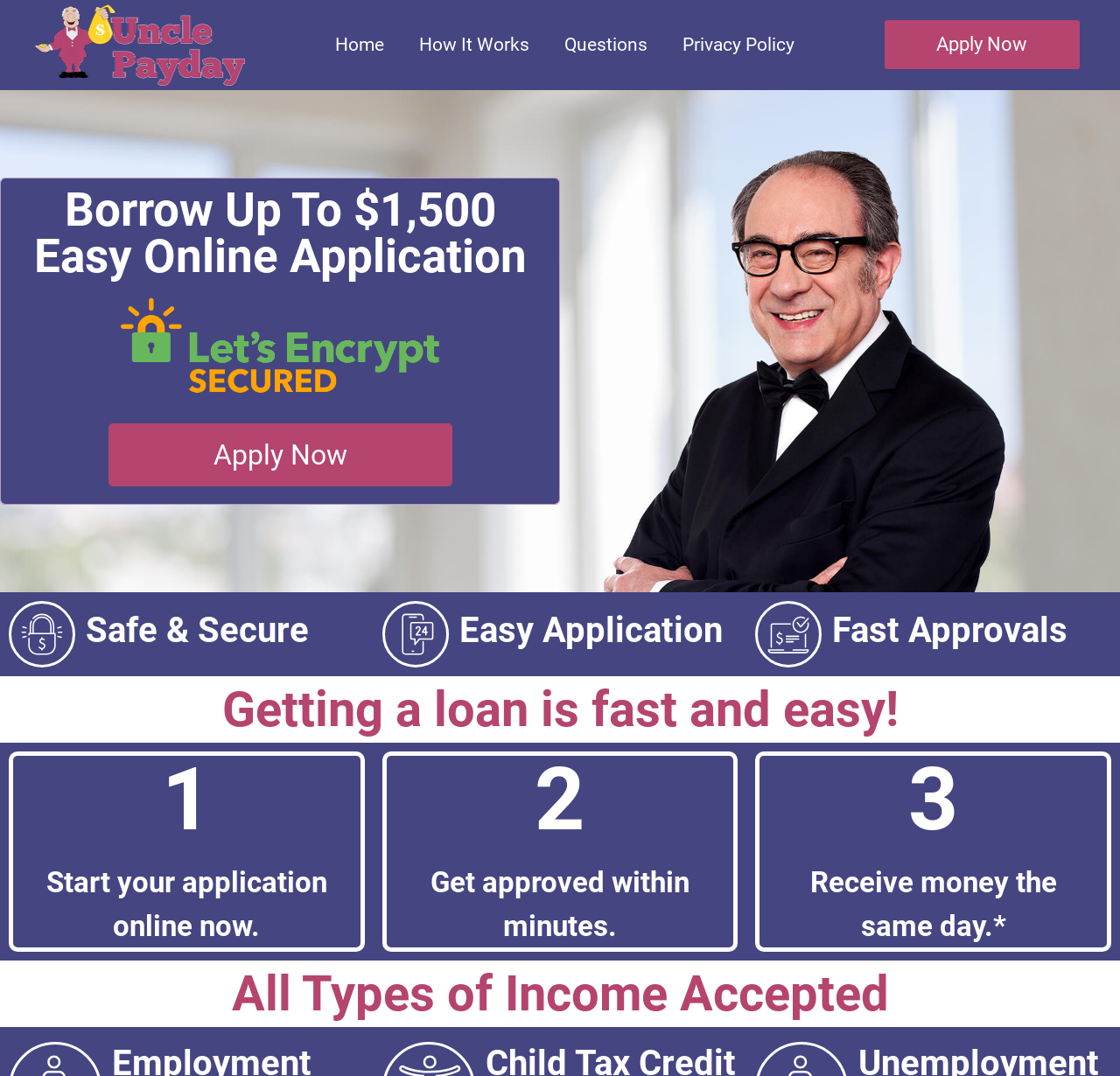Bounding box coordinates are specified in the format (top-left x, top-left y, bottom-right x, bottom-right y). All values are floating point numbers bounded between 0 and 1. Please provide the bounding box coordinate of the region this sentence describes: Privacy Policy

[0.594, 0.023, 0.725, 0.061]